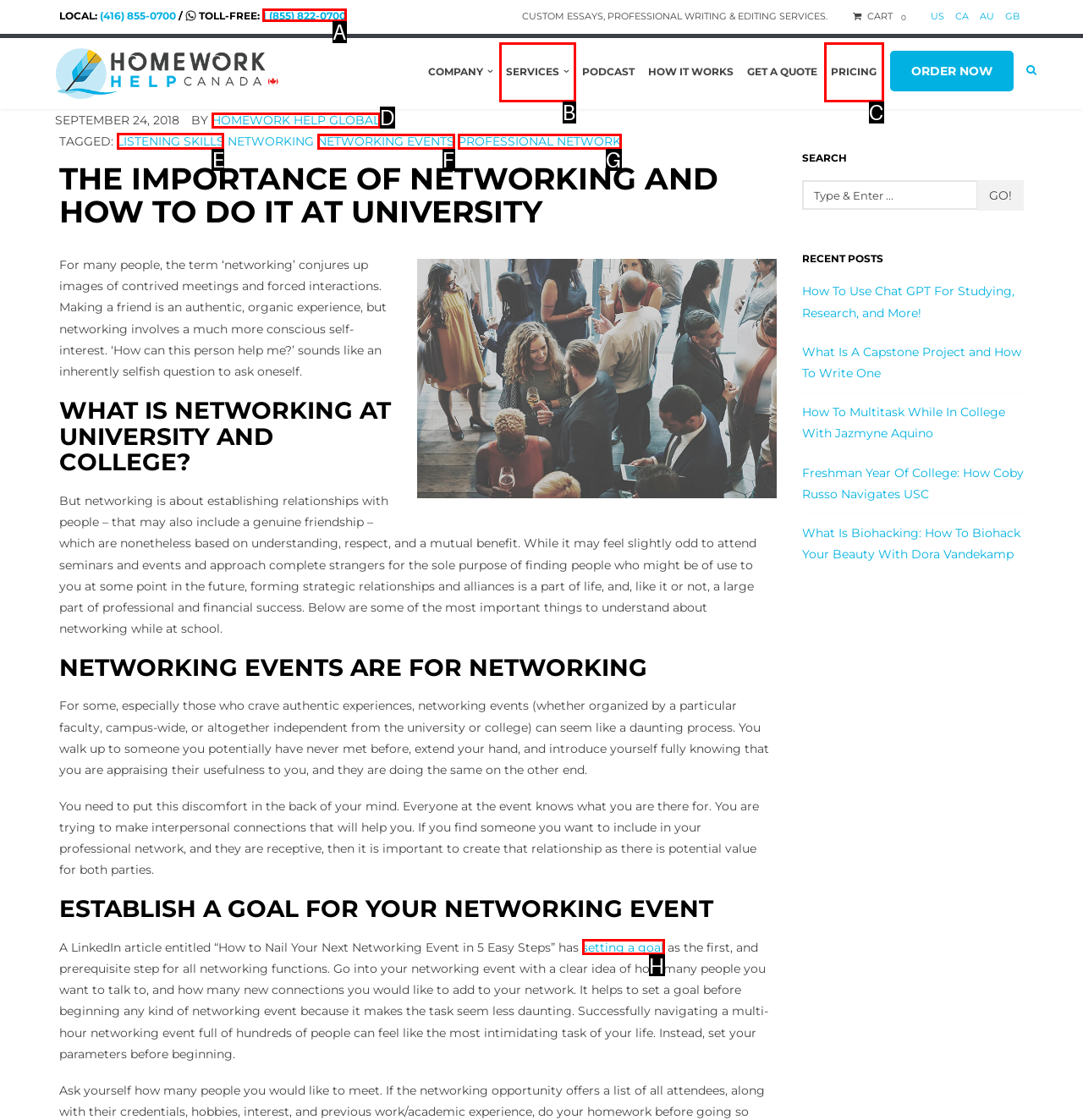Determine which HTML element to click on in order to complete the action: Read the article about listening skills.
Reply with the letter of the selected option.

E